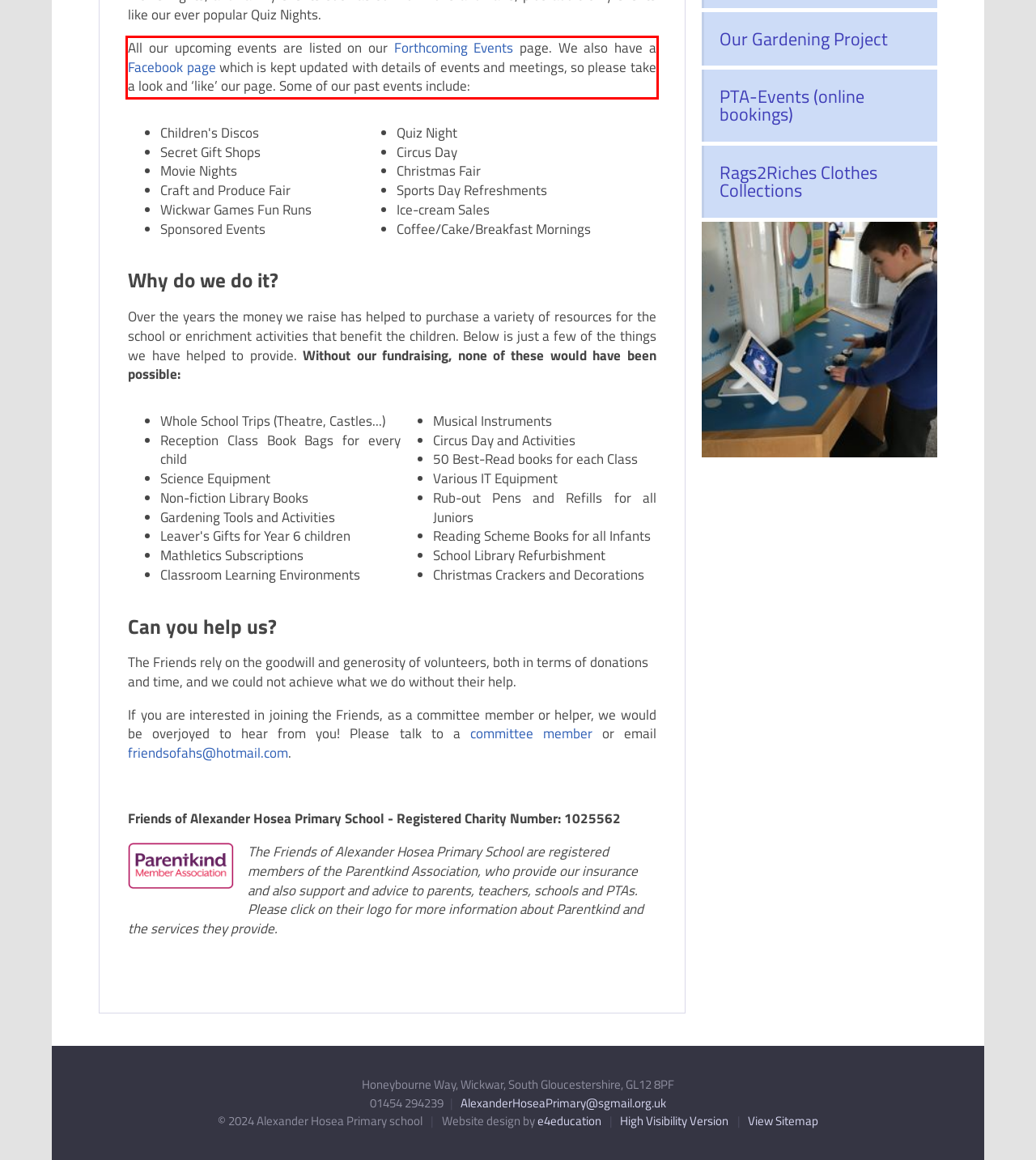The screenshot you have been given contains a UI element surrounded by a red rectangle. Use OCR to read and extract the text inside this red rectangle.

All our upcoming events are listed on our Forthcoming Events page. We also have a Facebook page which is kept updated with details of events and meetings, so please take a look and ‘like’ our page. Some of our past events include: